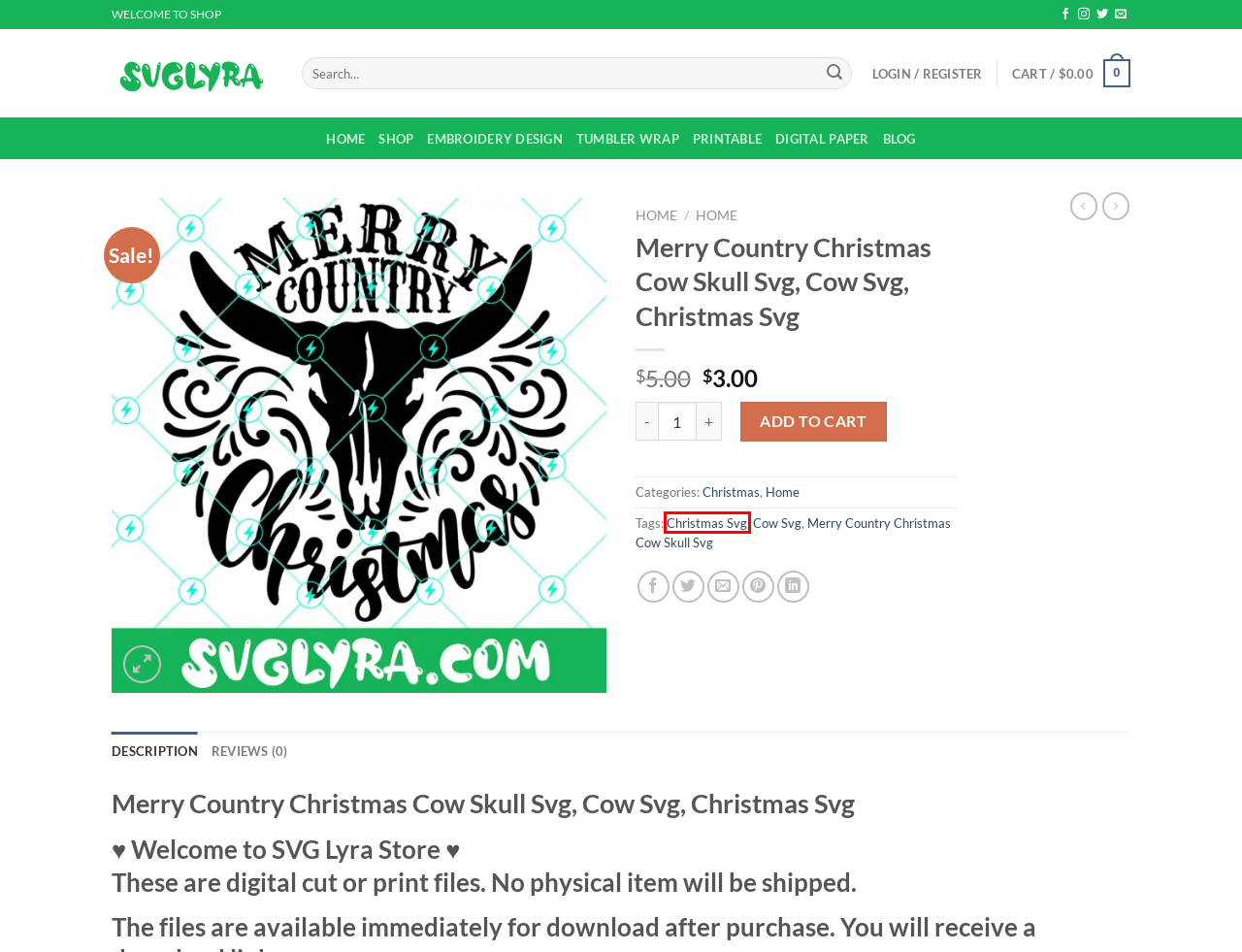You are presented with a screenshot of a webpage with a red bounding box. Select the webpage description that most closely matches the new webpage after clicking the element inside the red bounding box. The options are:
A. Digital Paper Archives - Svg Lyra
B. Shop - Svg Lyra
C. Blog - Svg Lyra
D. Home Archives - Svg Lyra
E. Merry Country Christmas Cow Skull Svg Archives - Svg Lyra
F. Printable Archives - Svg Lyra
G. Cow Svg Archives - Svg Lyra
H. Christmas Svg Archives - Svg Lyra

H